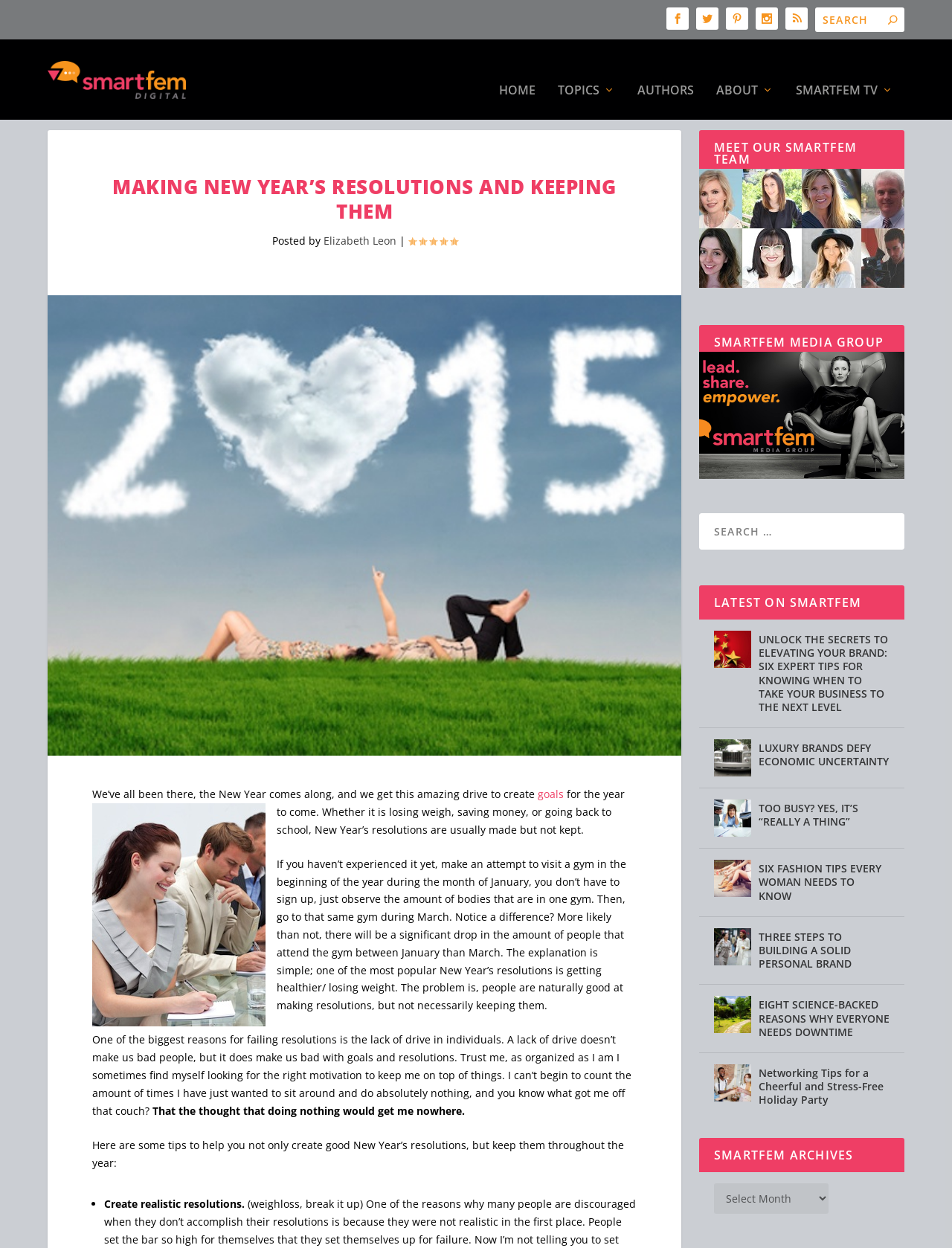Generate a comprehensive description of the webpage.

This webpage is about making and keeping New Year's resolutions. At the top, there is a navigation bar with several links, including "HOME", "TOPICS", "AUTHORS", "ABOUT", and "SMARTFEM TV". Below the navigation bar, there is a heading "MAKING NEW YEAR’S RESOLUTIONS AND KEEPING THEM" followed by a brief introduction to the topic. The introduction is accompanied by an image of a woman writing.

The main content of the webpage is divided into several sections. The first section discusses the common problem of not keeping New Year's resolutions, citing the example of people flocking to gyms in January but losing motivation by March. The section also provides some personal anecdotes and insights into the importance of drive and motivation in achieving goals.

The second section offers tips on how to create and keep New Year's resolutions, including creating realistic goals and finding motivation. This section is formatted as a list with bullet points.

On the right side of the webpage, there are several sections with headings such as "MEET OUR SMARTFEM TEAM", "SMARTFEM MEDIA GROUP", "LATEST ON SMARTFEM", and "SMARTFEM ARCHIVES". These sections contain links to other articles and resources, including images and summaries of the articles.

At the bottom of the webpage, there is a search bar and a combobox with a dropdown menu. There are also several social media links and icons at the top right corner of the webpage.